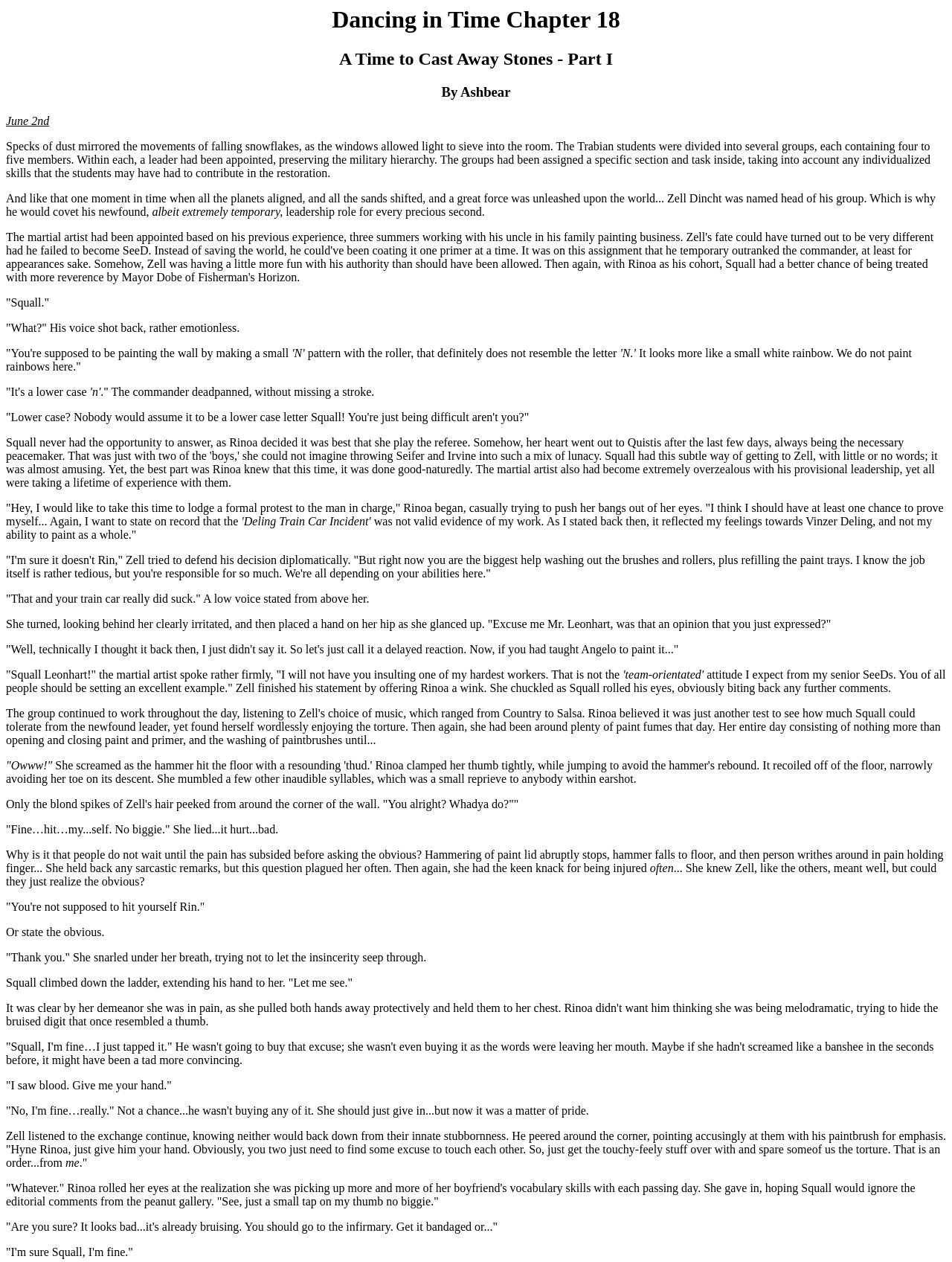Based on the image, give a detailed response to the question: What is the chapter title of the story?

The chapter title is obtained from the first heading element on the webpage, which is 'Dancing in Time Chapter 18'.